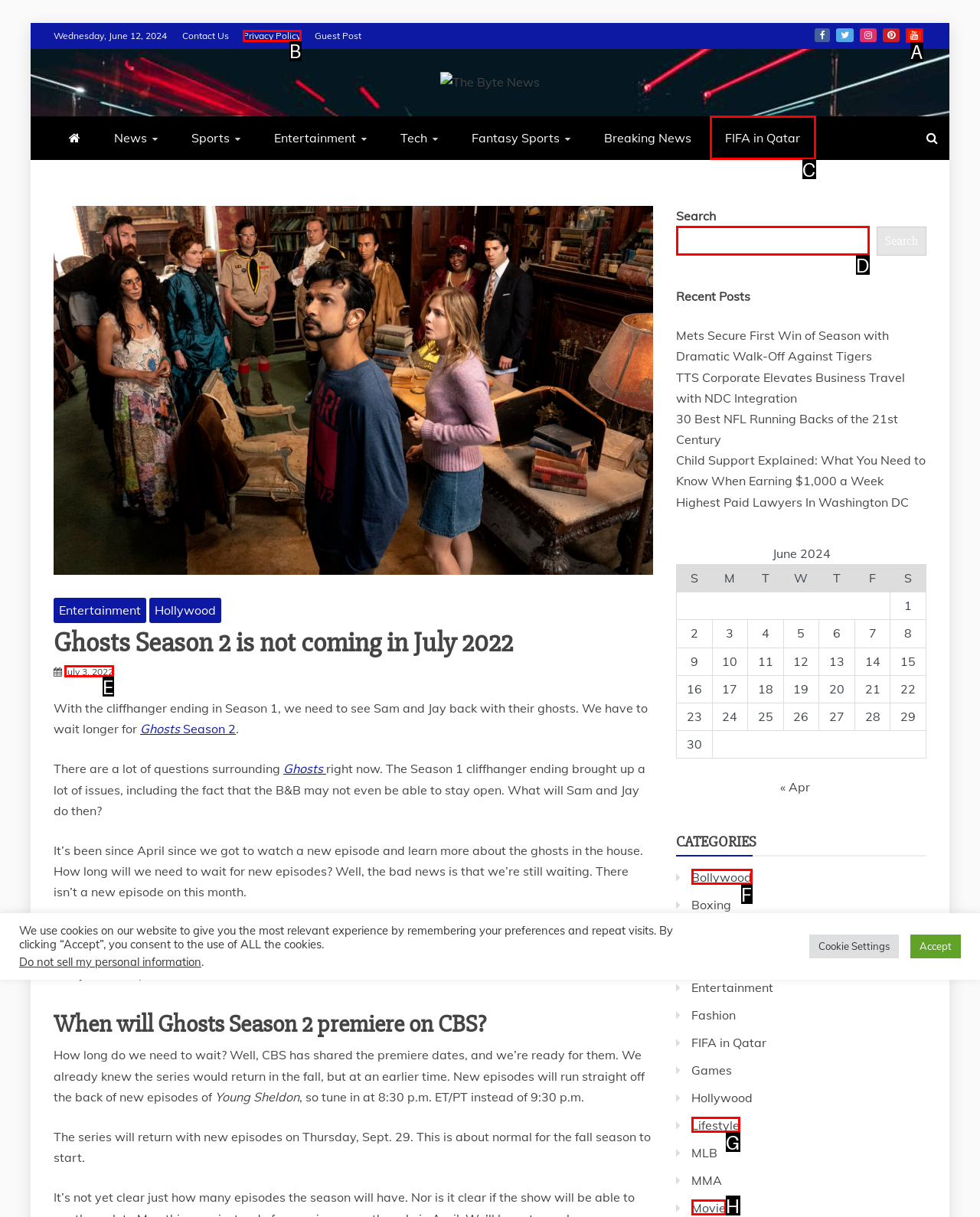Indicate the HTML element that should be clicked to perform the task: Search for something Reply with the letter corresponding to the chosen option.

D